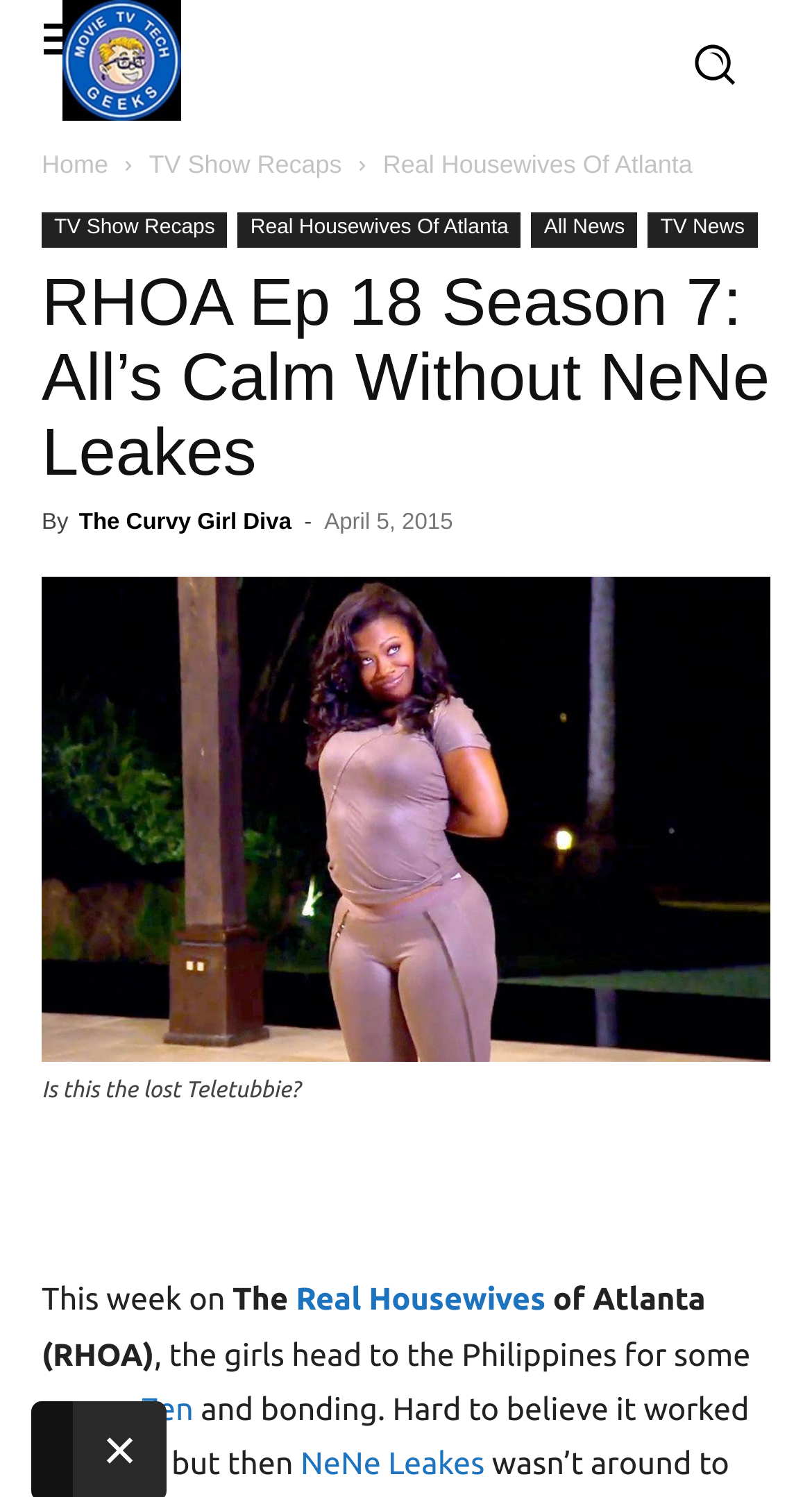Who wrote the article?
Analyze the image and deliver a detailed answer to the question.

I found the answer by looking at the author section of the webpage, where it says 'By The Curvy Girl Diva'. This is located below the header section and above the main article text.